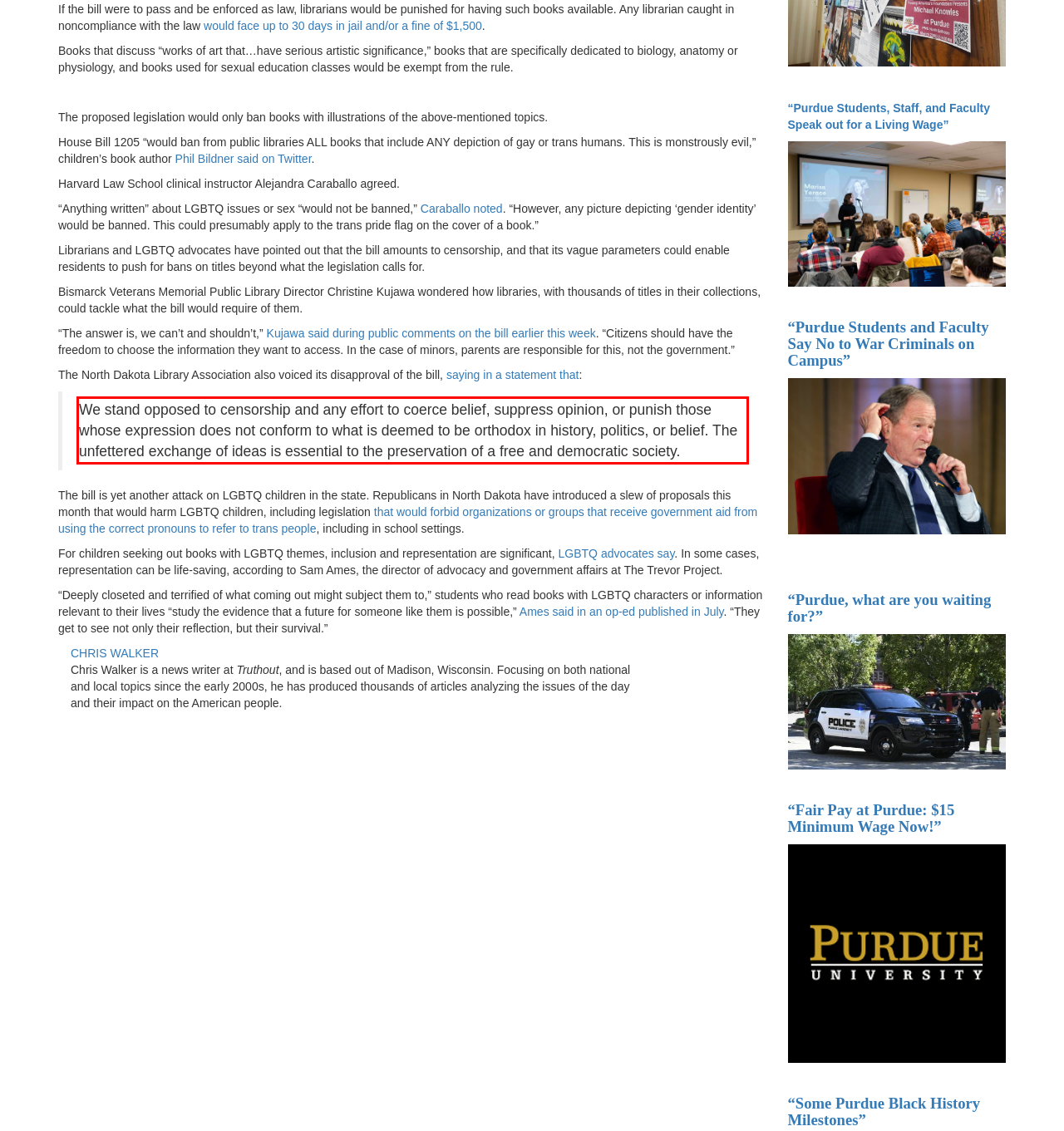You are provided with a screenshot of a webpage featuring a red rectangle bounding box. Extract the text content within this red bounding box using OCR.

We stand opposed to censorship and any effort to coerce belief, suppress opinion, or punish those whose expression does not conform to what is deemed to be orthodox in history, politics, or belief. The unfettered exchange of ideas is essential to the preservation of a free and democratic society.